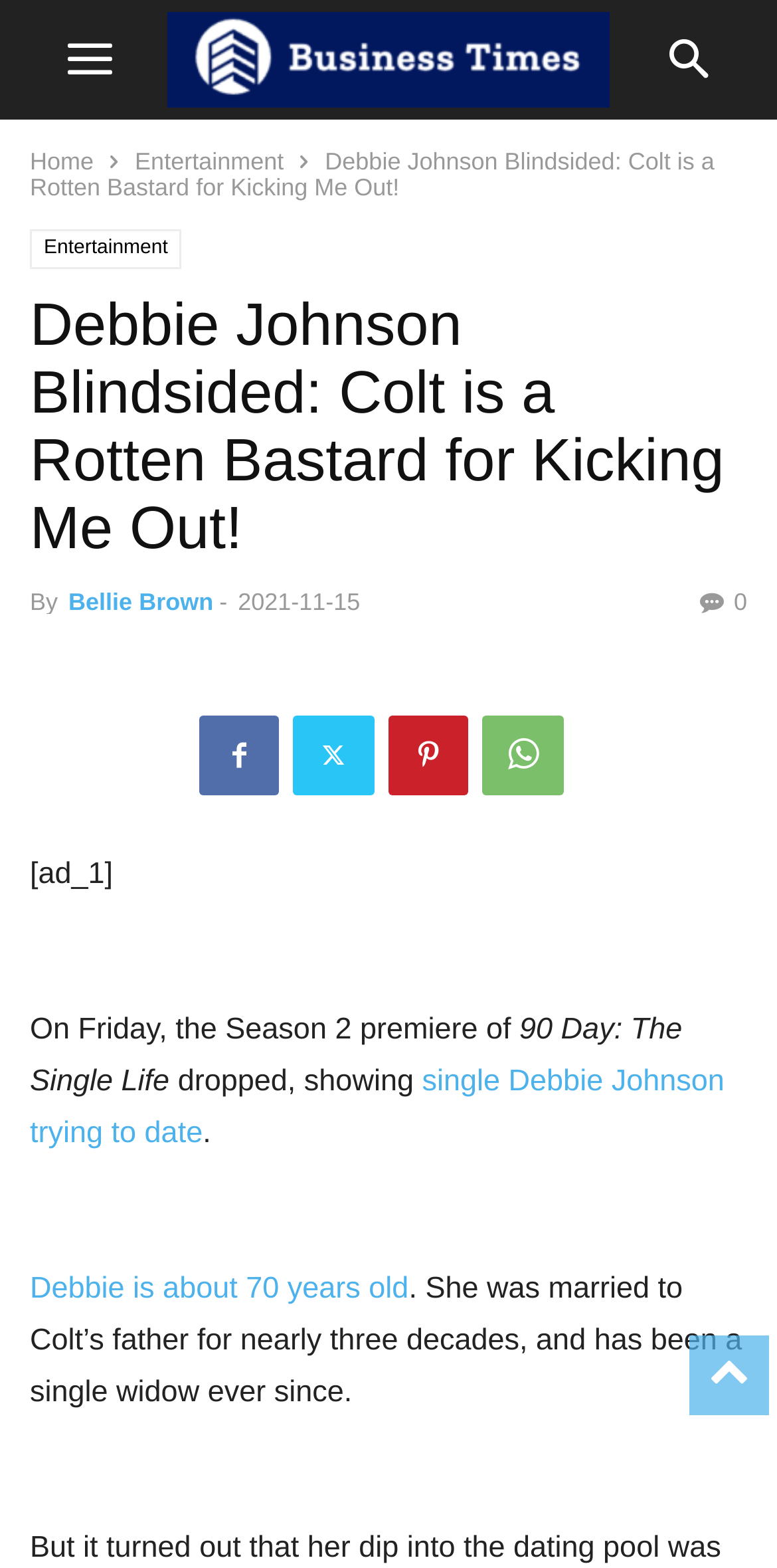Articulate a detailed summary of the webpage's content and design.

The webpage appears to be an article about Debbie Johnson, a 70-year-old woman who is trying to date. At the top of the page, there is a logo image of "Businesstimes" located near the top left corner. Below the logo, there are two links, "Home" and "Entertainment", positioned side by side near the top left edge of the page.

The main title of the article, "Debbie Johnson Blindsided: Colt is a Rotten Bastard for Kicking Me Out!", is displayed prominently in the top center of the page. Below the title, there is a section with the author's name, "Bellie Brown", and the date "2021-11-15" on the left side, and a social media link on the right side.

The article's content starts with a brief introduction, stating that the Season 2 premiere of "90 Day: The Single Life" has dropped, featuring Debbie Johnson trying to date. The text is divided into several paragraphs, with links and short sentences scattered throughout. There are also several social media links and an advertisement label "[ad_1]" located near the top right corner of the page.

Overall, the webpage has a simple layout with a clear hierarchy of elements, making it easy to navigate and read.